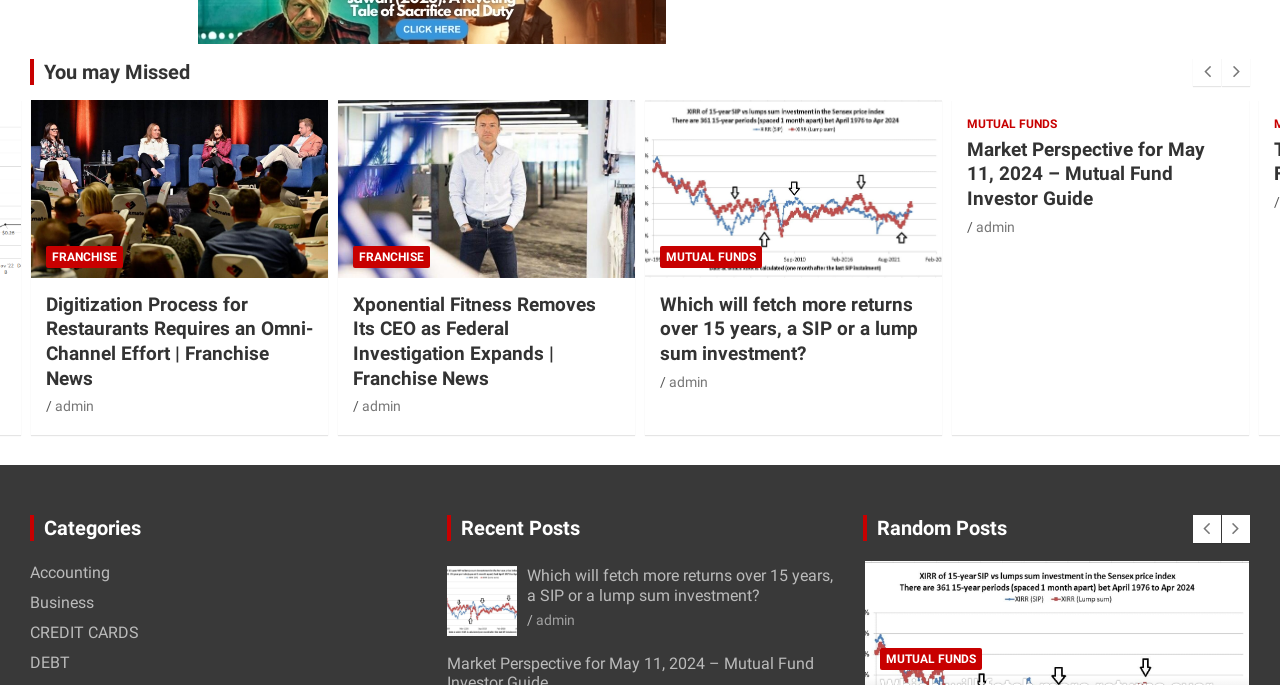Please determine the bounding box coordinates of the element to click on in order to accomplish the following task: "View the 'Categories' section". Ensure the coordinates are four float numbers ranging from 0 to 1, i.e., [left, top, right, bottom].

[0.023, 0.752, 0.326, 0.79]